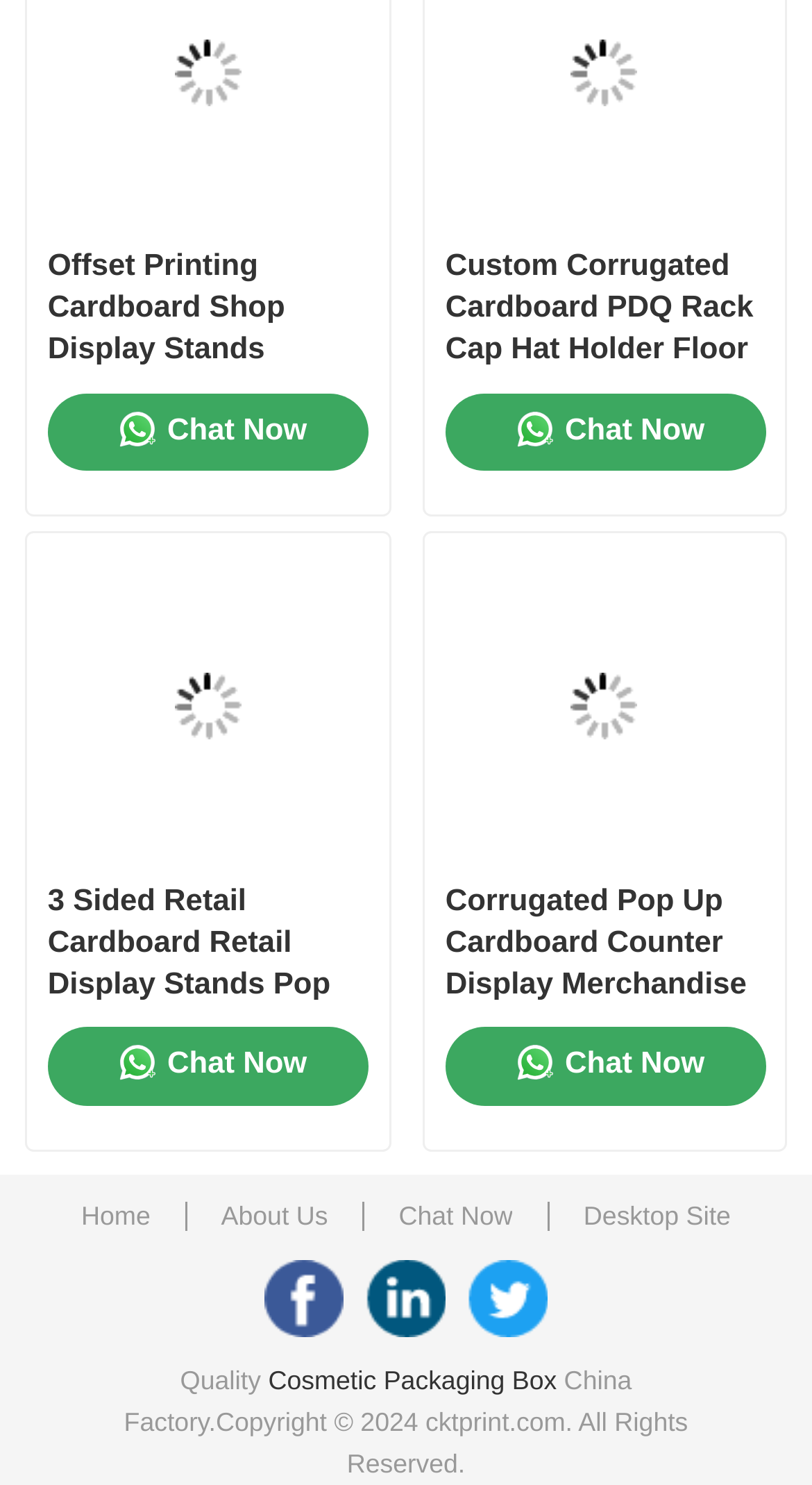Answer the question with a single word or phrase: 
What is the theme of the images on the webpage?

Product displays